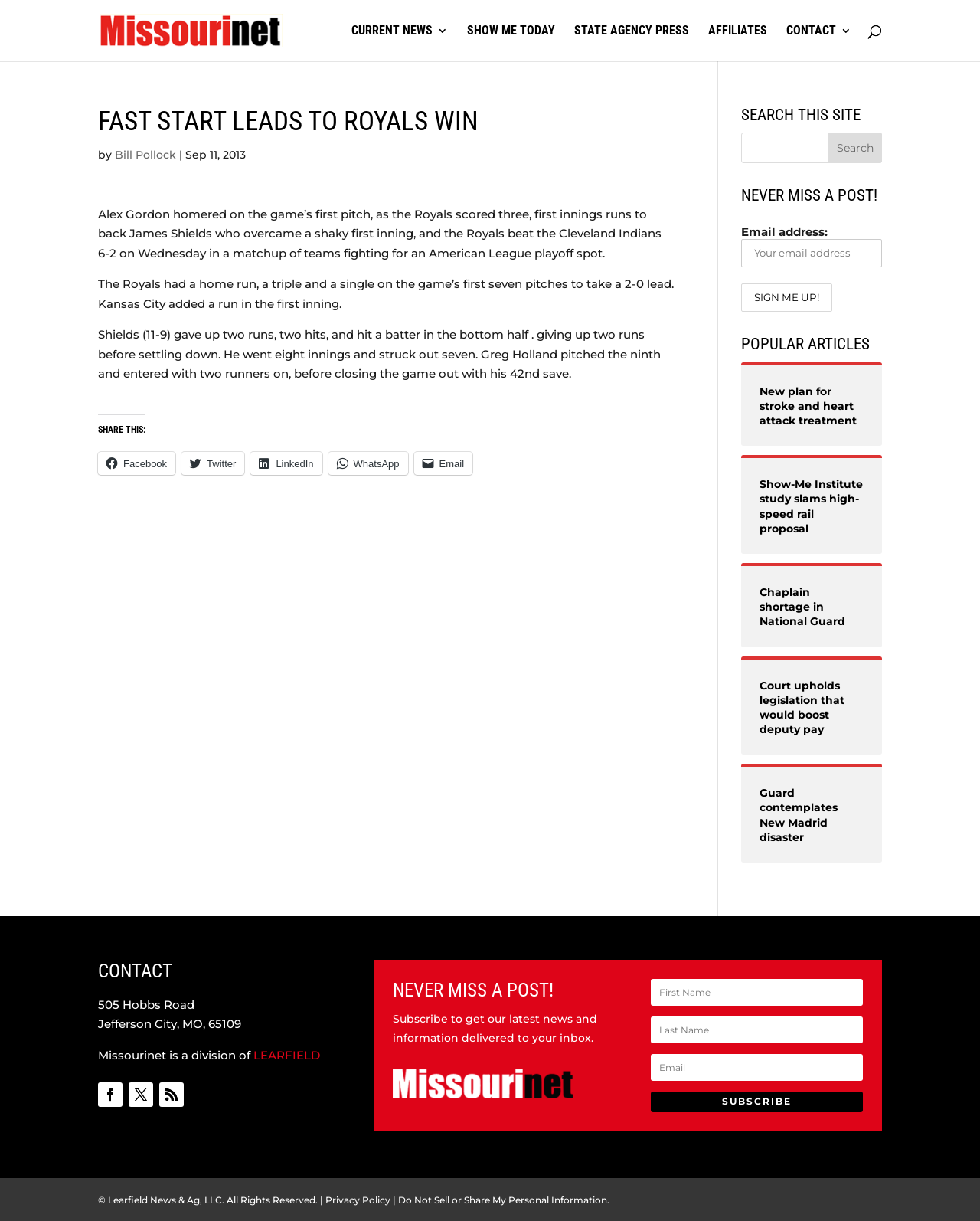Please provide the bounding box coordinates for the element that needs to be clicked to perform the following instruction: "Search this site". The coordinates should be given as four float numbers between 0 and 1, i.e., [left, top, right, bottom].

[0.756, 0.109, 0.9, 0.134]